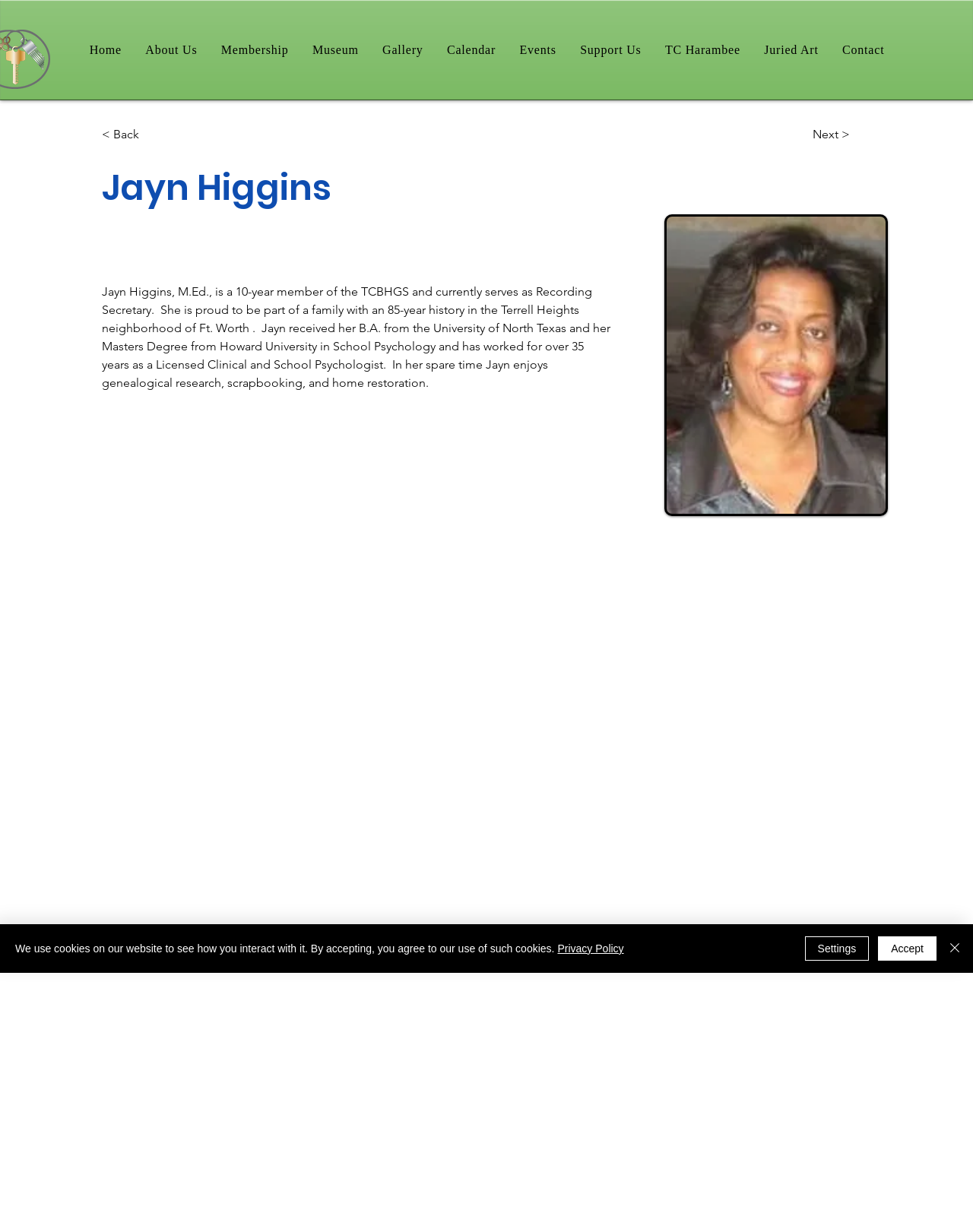Write an exhaustive caption that covers the webpage's main aspects.

The webpage is about Jayn Higgins, a member of the TCBHGS. At the top, there is a navigation menu with 10 links, including "Home", "About Us", "Membership", "Museum", "Gallery", "Calendar", "Events", "Support Us", "TC Harambee", and "Juried Art". These links are positioned horizontally across the top of the page, with "Home" on the left and "Juried Art" on the right.

Below the navigation menu, there is a heading that reads "Jayn Higgins". Underneath the heading, there is a paragraph of text that provides a brief biography of Jayn Higgins, including her education, work experience, and hobbies.

To the right of the biography, there is an image of Jayn Higgins. Above the image, there are two buttons, "< Back" and "Next >", which suggest that there may be more images or content to navigate through.

At the very bottom of the page, there is a cookie policy alert that informs users about the website's use of cookies. The alert includes a link to the "Privacy Policy" and three buttons: "Accept", "Settings", and "Close". The "Close" button has an accompanying image of a close icon.